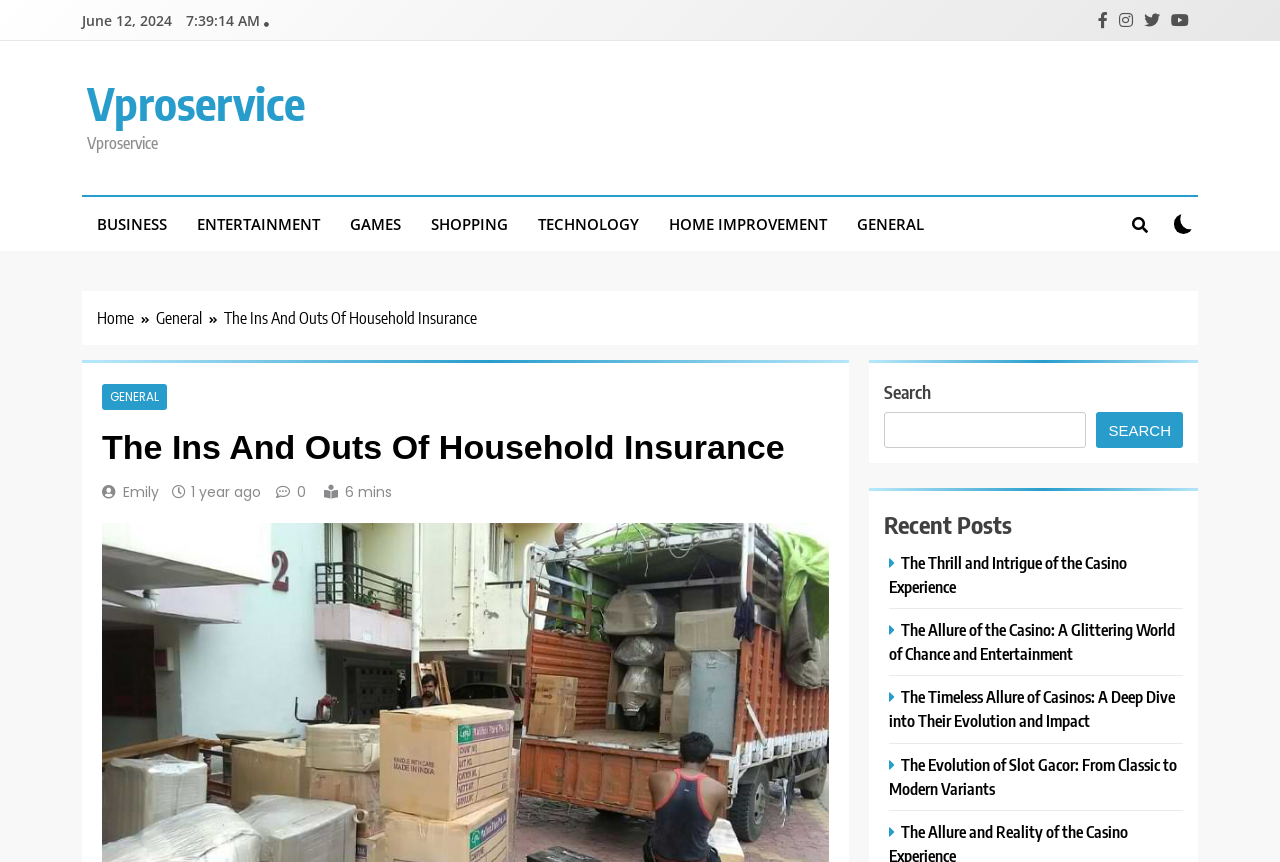Respond to the question below with a single word or phrase: What is the date of the article?

June 12, 2024